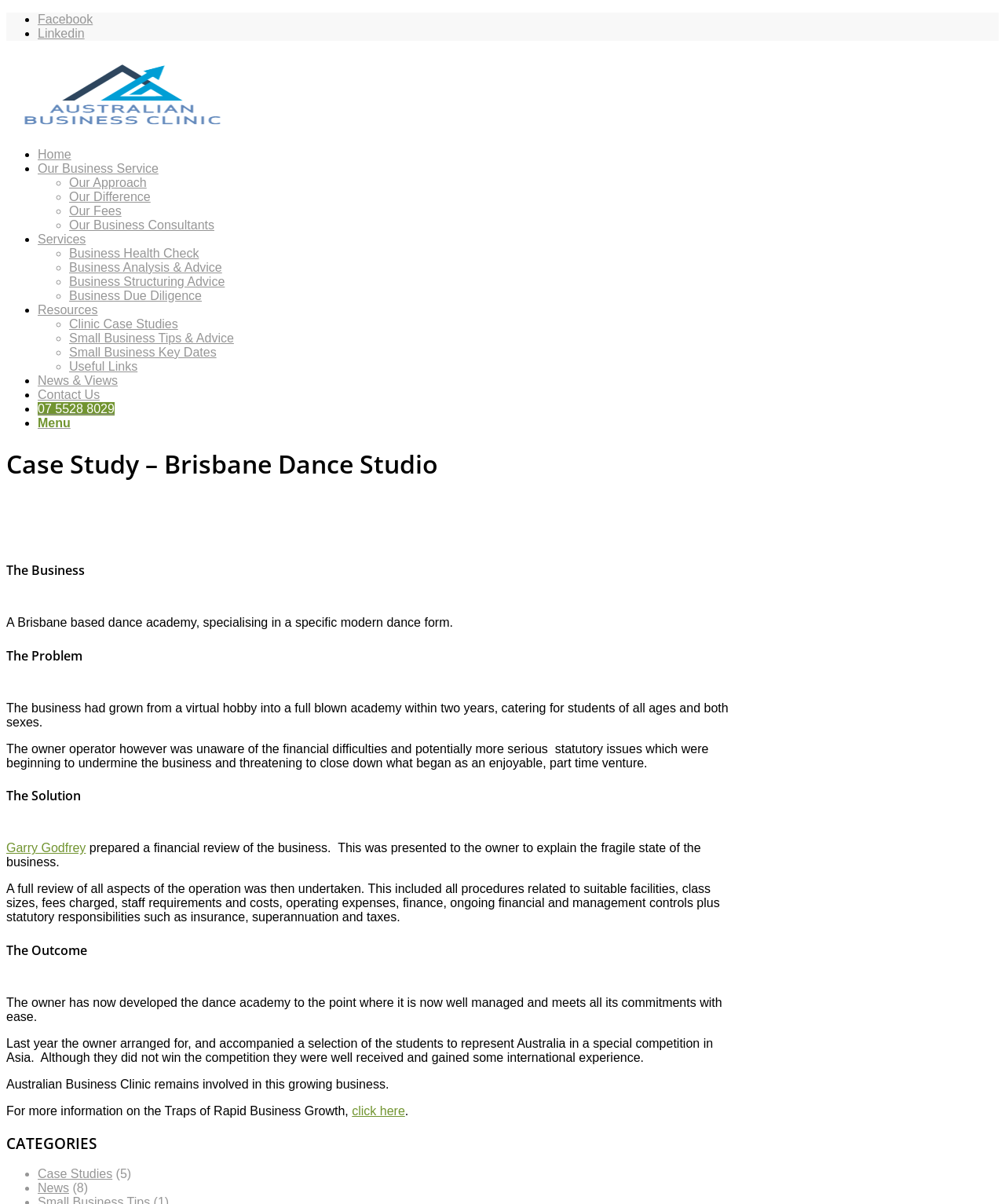How many case studies are there?
Using the image as a reference, answer the question with a short word or phrase.

5